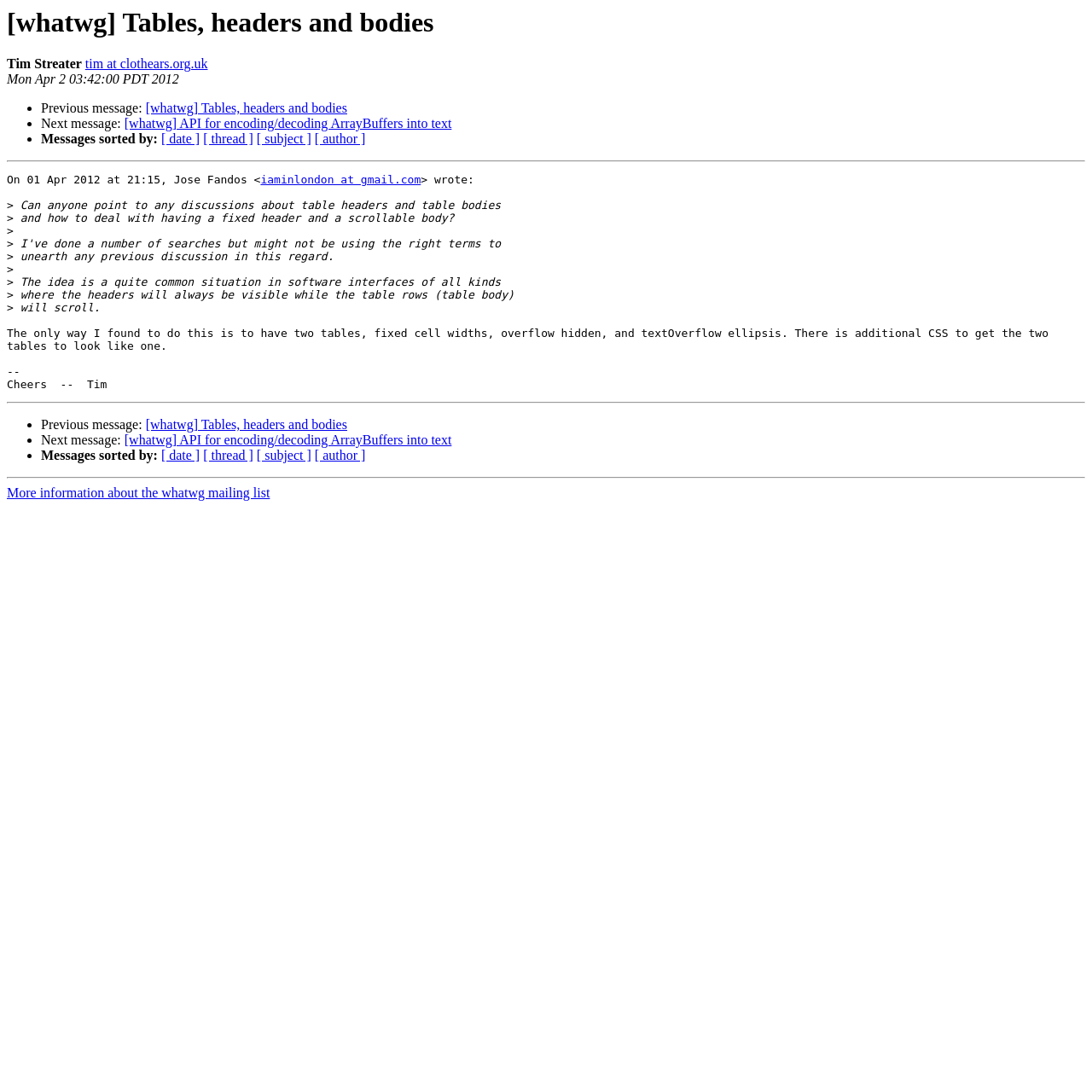Please identify the bounding box coordinates of the region to click in order to complete the given instruction: "View next message". The coordinates should be four float numbers between 0 and 1, i.e., [left, top, right, bottom].

[0.114, 0.107, 0.414, 0.12]